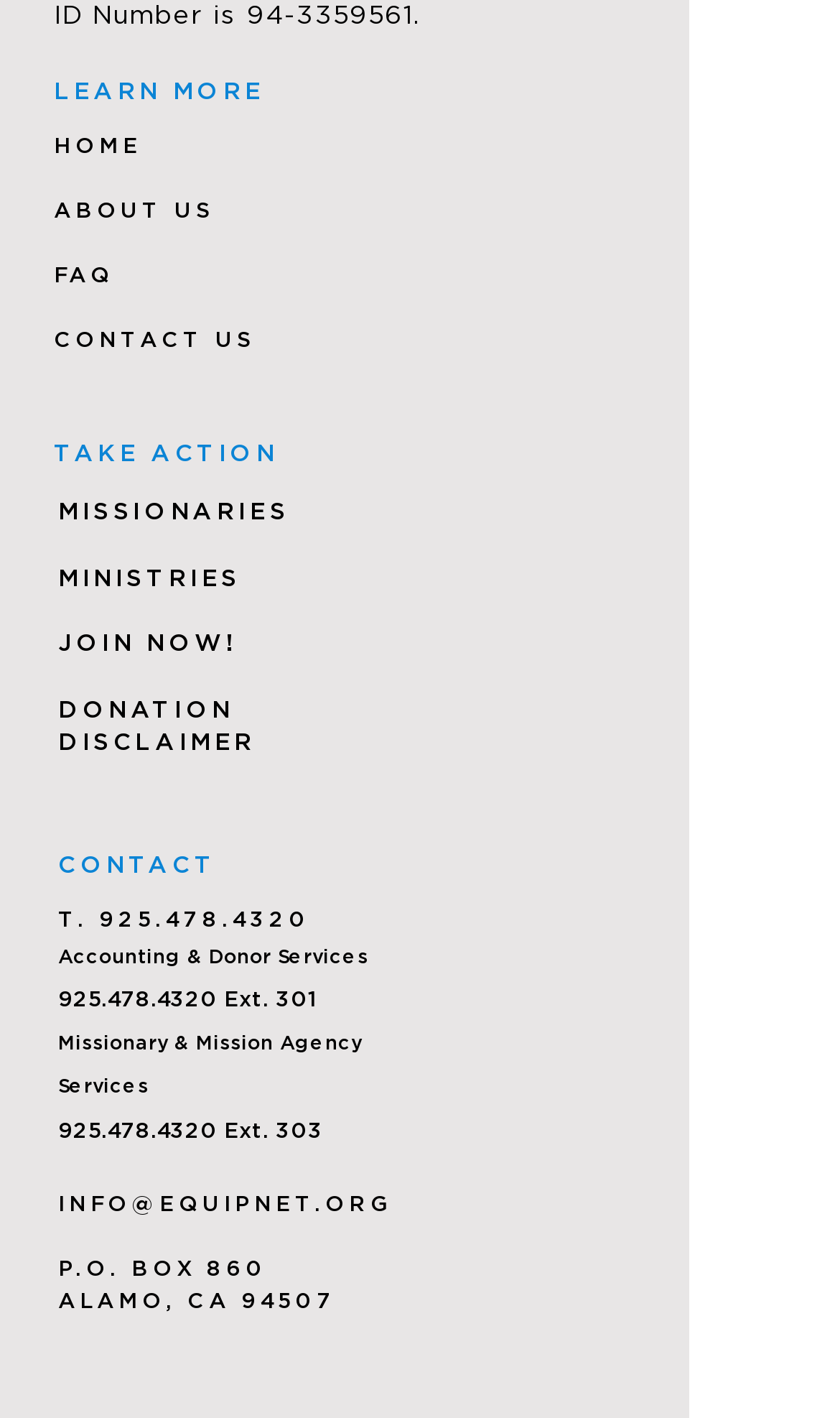What is the address of the organization?
Please provide a detailed answer to the question.

I found the address of the organization by looking for the text 'O. BOX 860' and 'ALAMO, CA 94507', which are adjacent to each other.